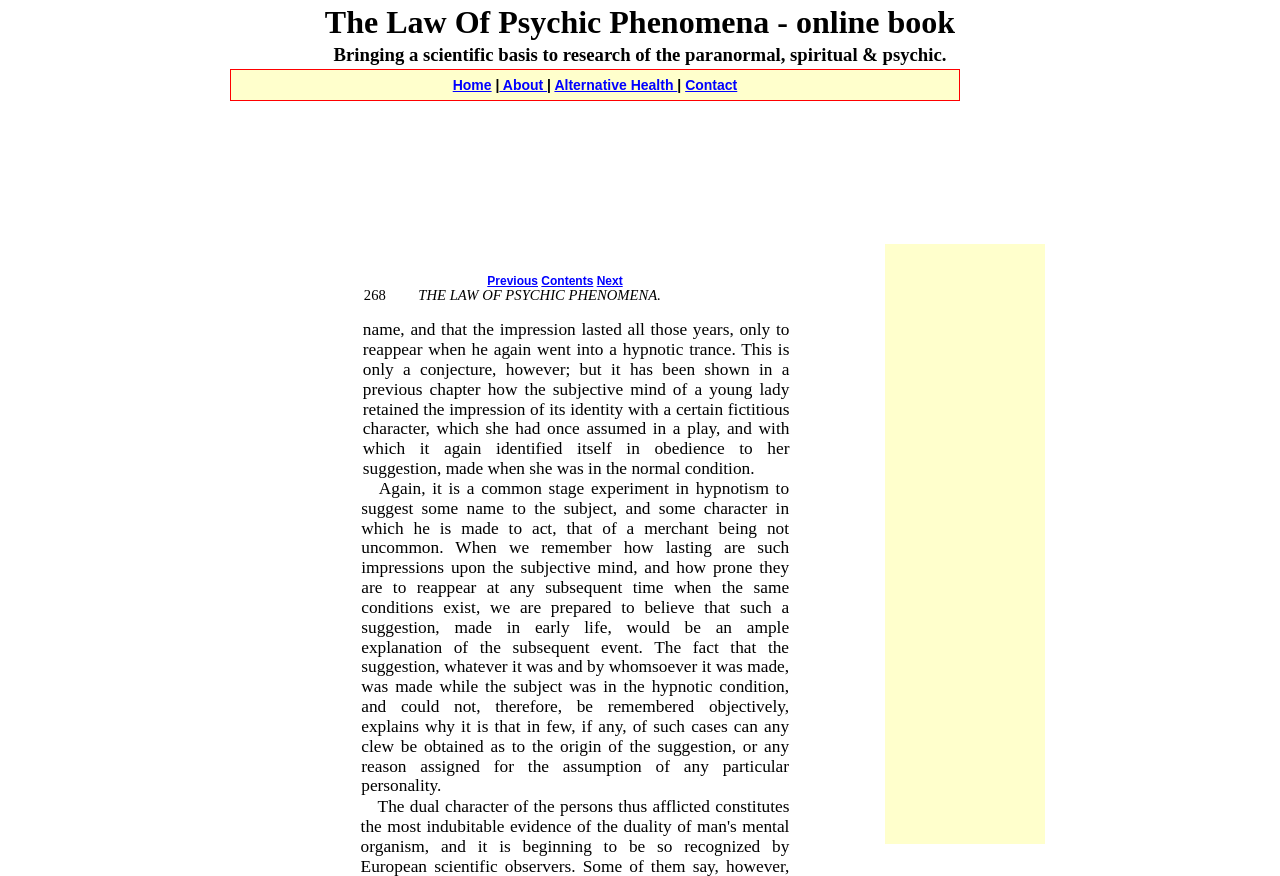Bounding box coordinates are to be given in the format (top-left x, top-left y, bottom-right x, bottom-right y). All values must be floating point numbers between 0 and 1. Provide the bounding box coordinate for the UI element described as: Alternative Health

[0.433, 0.088, 0.529, 0.106]